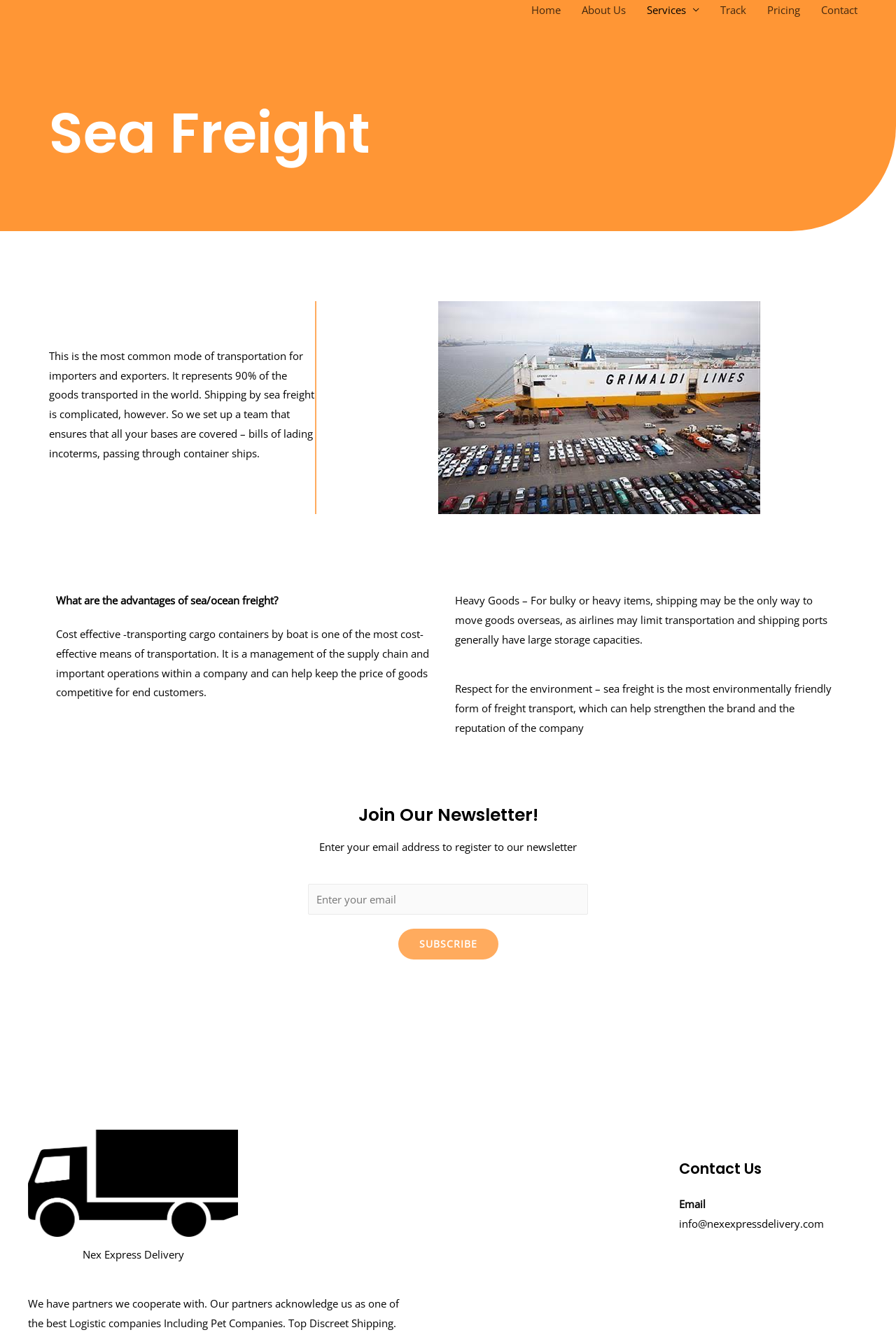What is the name of the company mentioned in the webpage?
Look at the image and answer the question with a single word or phrase.

Nex Express Delivery